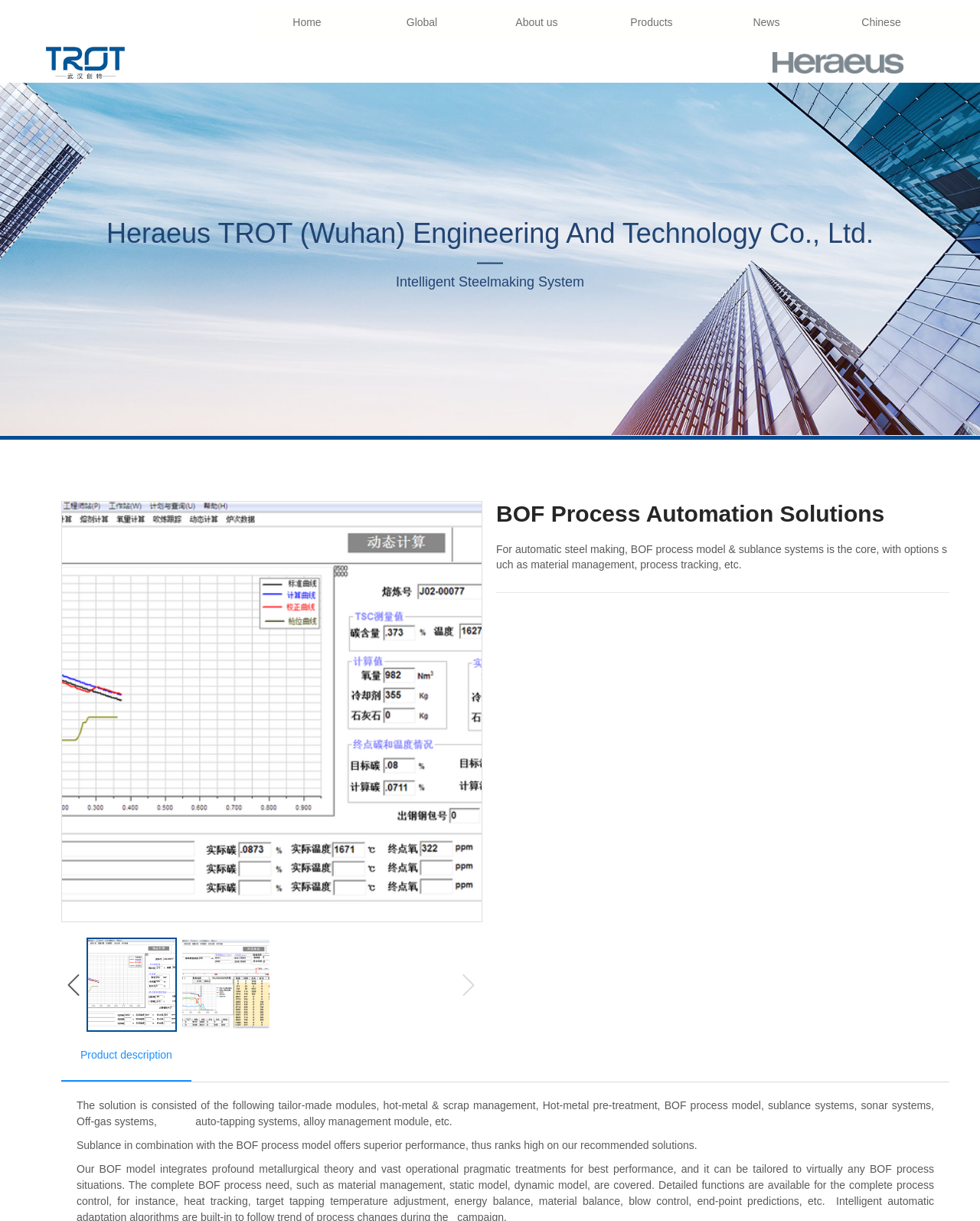Find the bounding box coordinates for the HTML element described as: "Chinese". The coordinates should consist of four float values between 0 and 1, i.e., [left, top, right, bottom].

[0.848, 0.011, 0.951, 0.026]